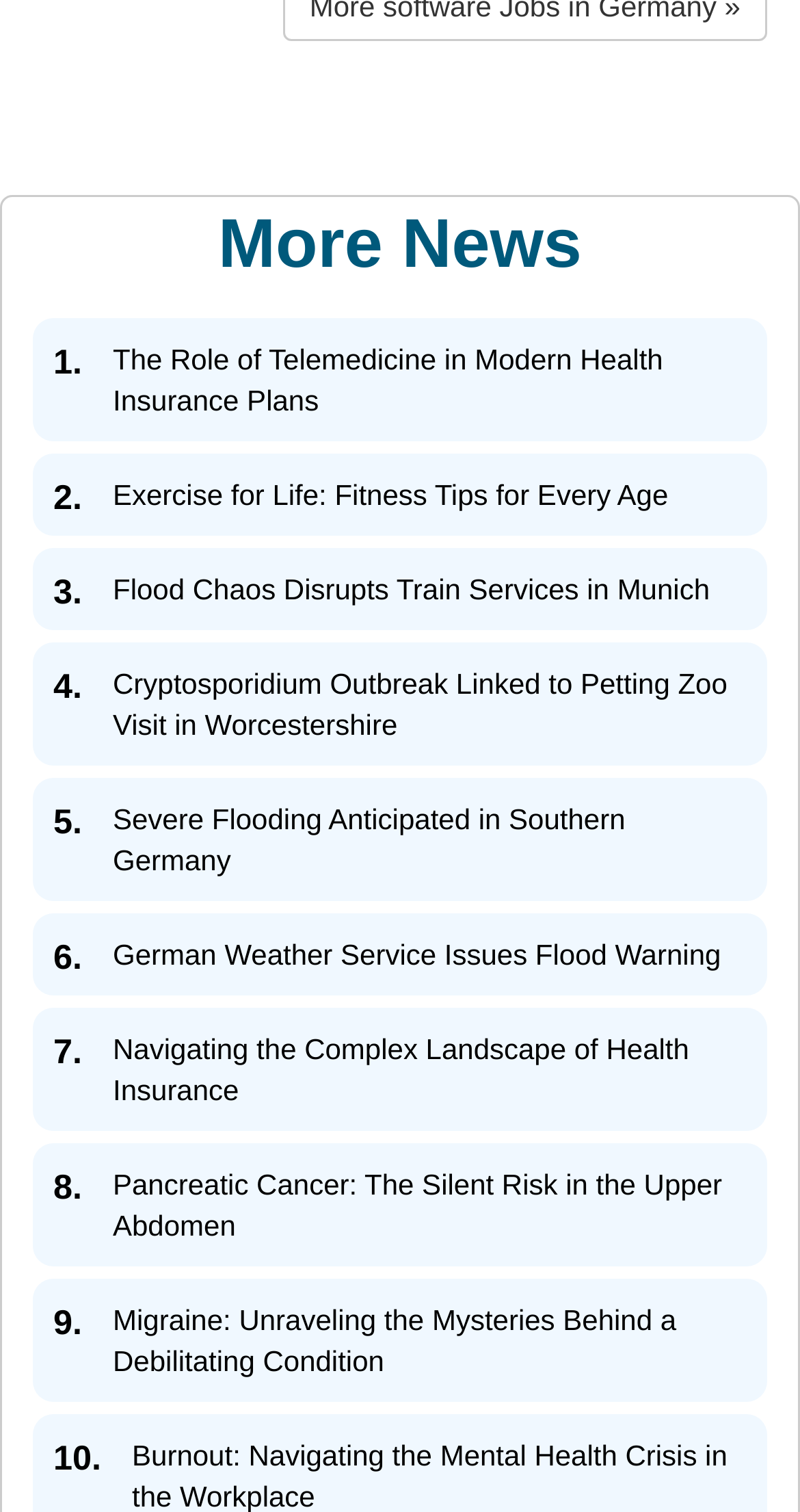Please specify the bounding box coordinates in the format (top-left x, top-left y, bottom-right x, bottom-right y), with all values as floating point numbers between 0 and 1. Identify the bounding box of the UI element described by: More News

[0.273, 0.515, 0.727, 0.565]